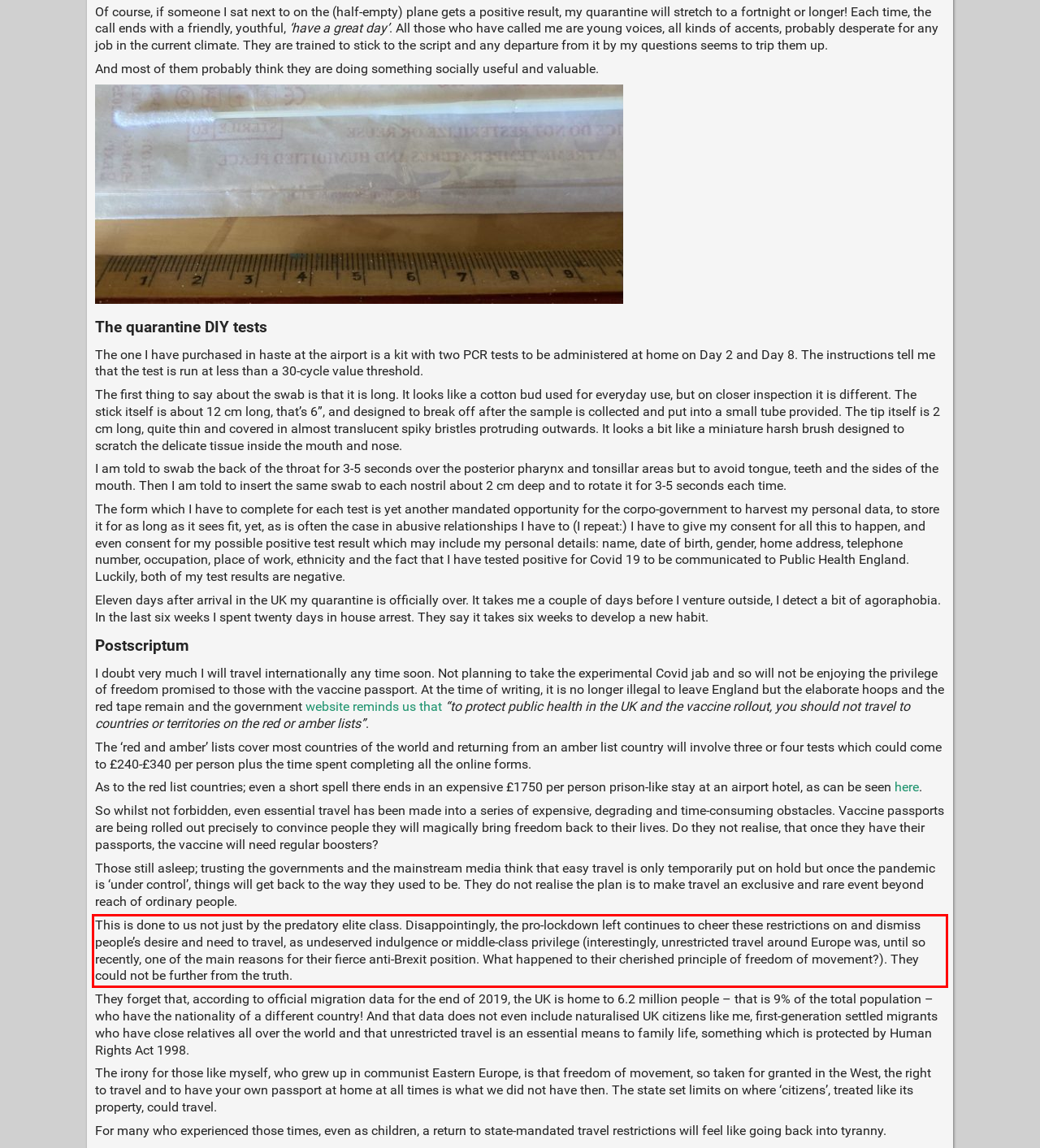Examine the screenshot of the webpage, locate the red bounding box, and perform OCR to extract the text contained within it.

This is done to us not just by the predatory elite class. Disappointingly, the pro-lockdown left continues to cheer these restrictions on and dismiss people’s desire and need to travel, as undeserved indulgence or middle-class privilege (interestingly, unrestricted travel around Europe was, until so recently, one of the main reasons for their fierce anti-Brexit position. What happened to their cherished principle of freedom of movement?). They could not be further from the truth.